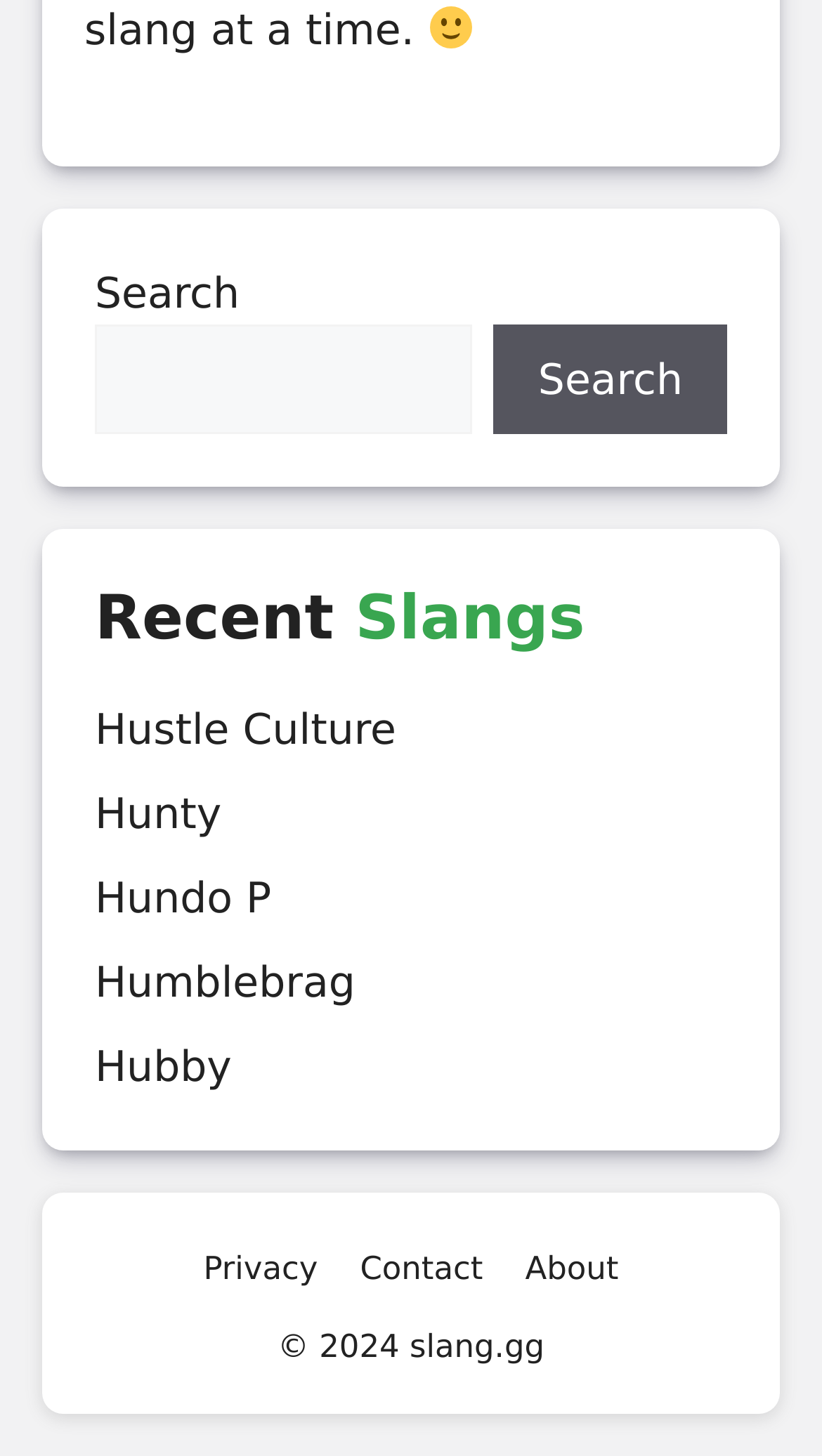What is the purpose of the links at the bottom of the webpage?
Observe the image and answer the question with a one-word or short phrase response.

Site information